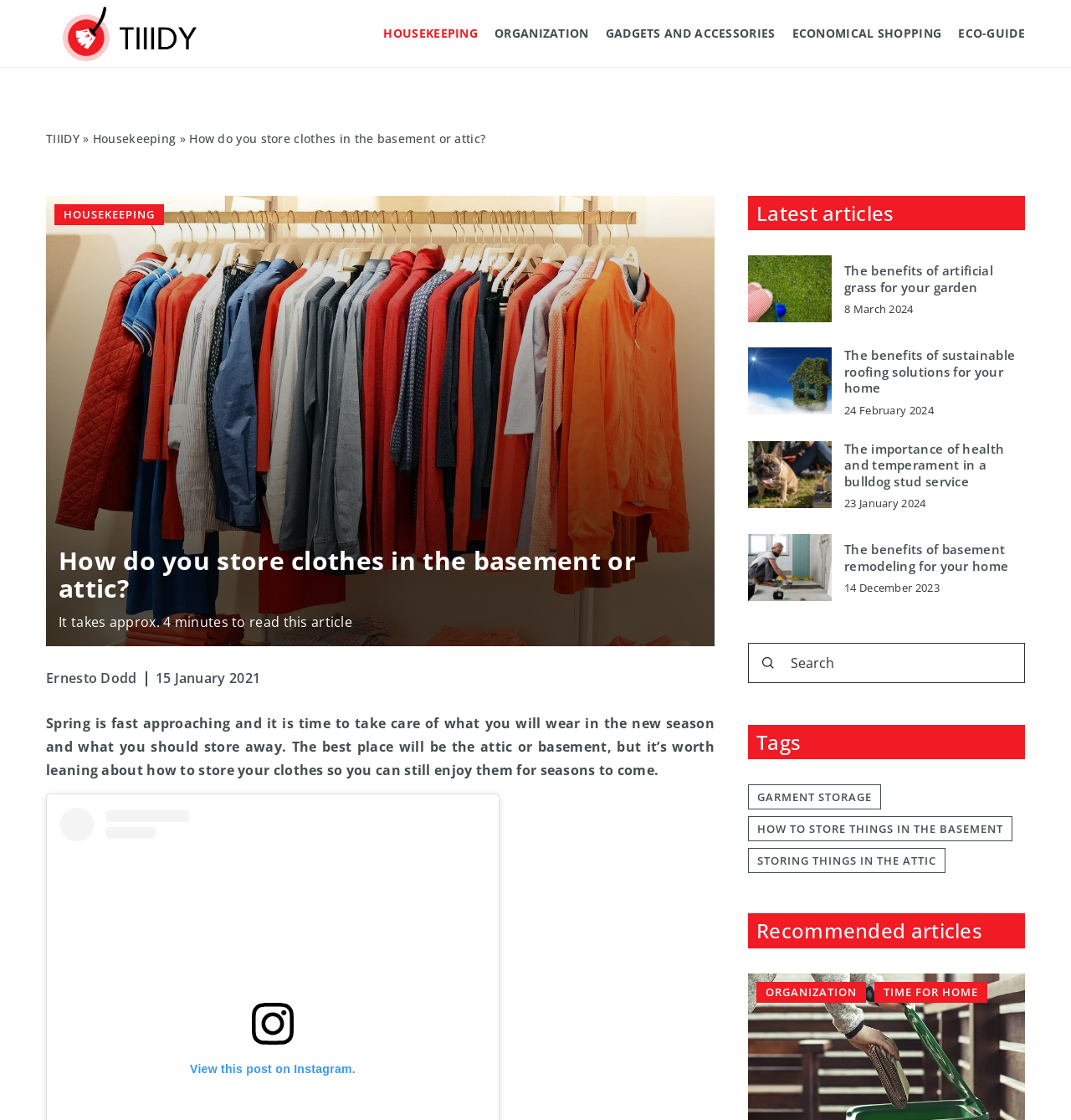Respond to the question below with a single word or phrase:
What is the estimated reading time of the article?

4 minutes